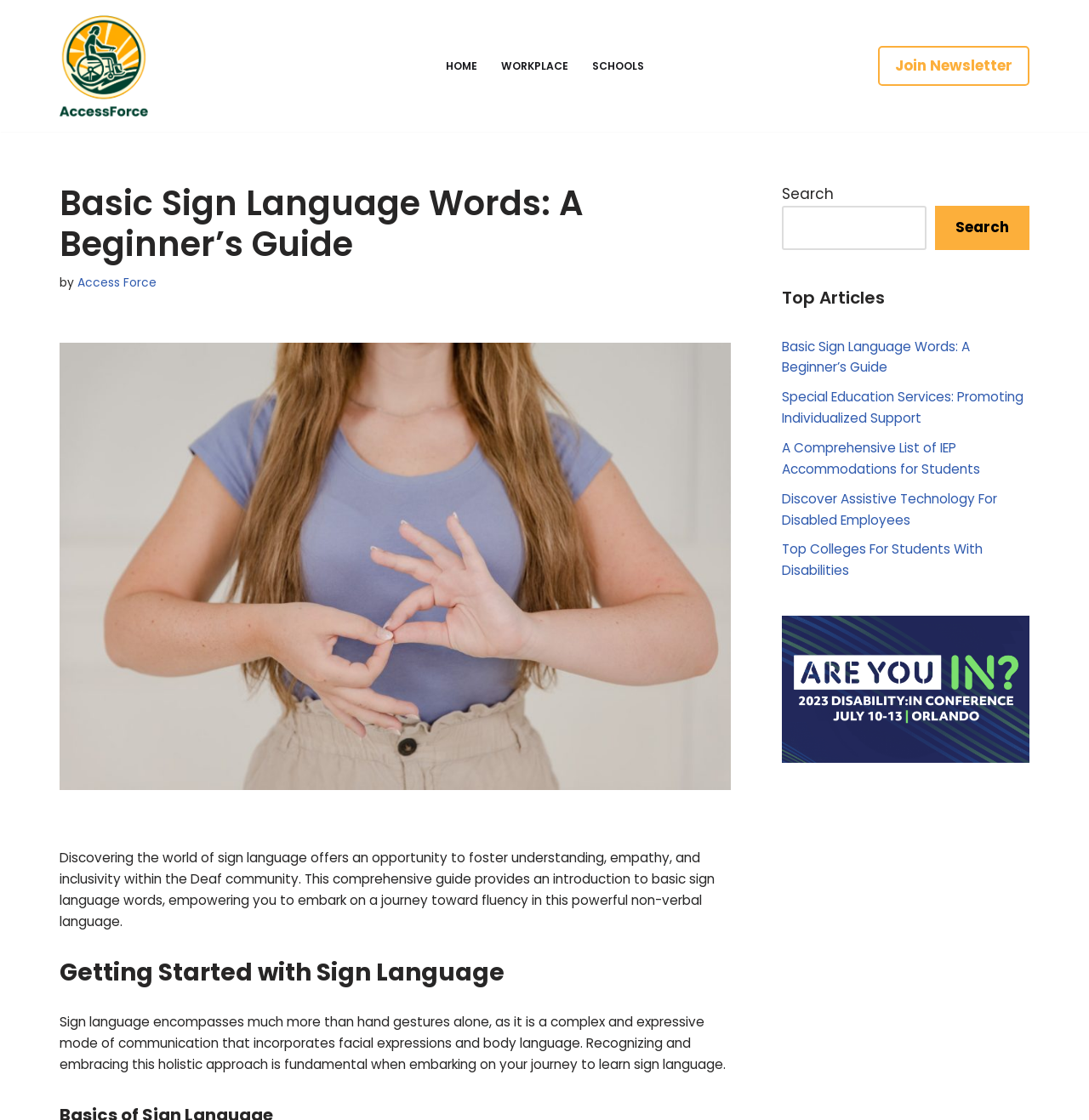Locate the coordinates of the bounding box for the clickable region that fulfills this instruction: "Read 'Basic Sign Language Words: A Beginner’s Guide'".

[0.718, 0.304, 0.921, 0.344]